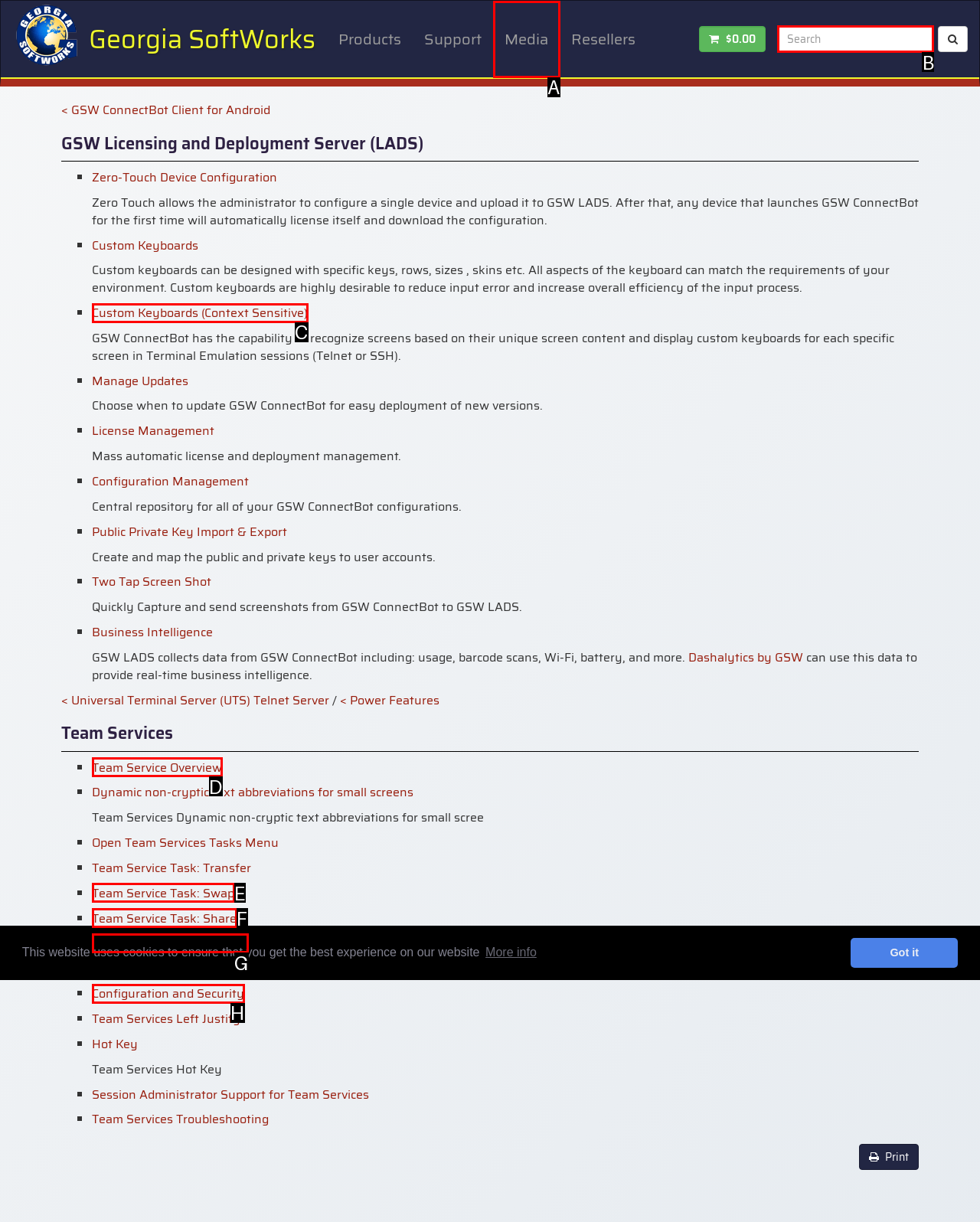Determine the letter of the element you should click to carry out the task: Search for something
Answer with the letter from the given choices.

B